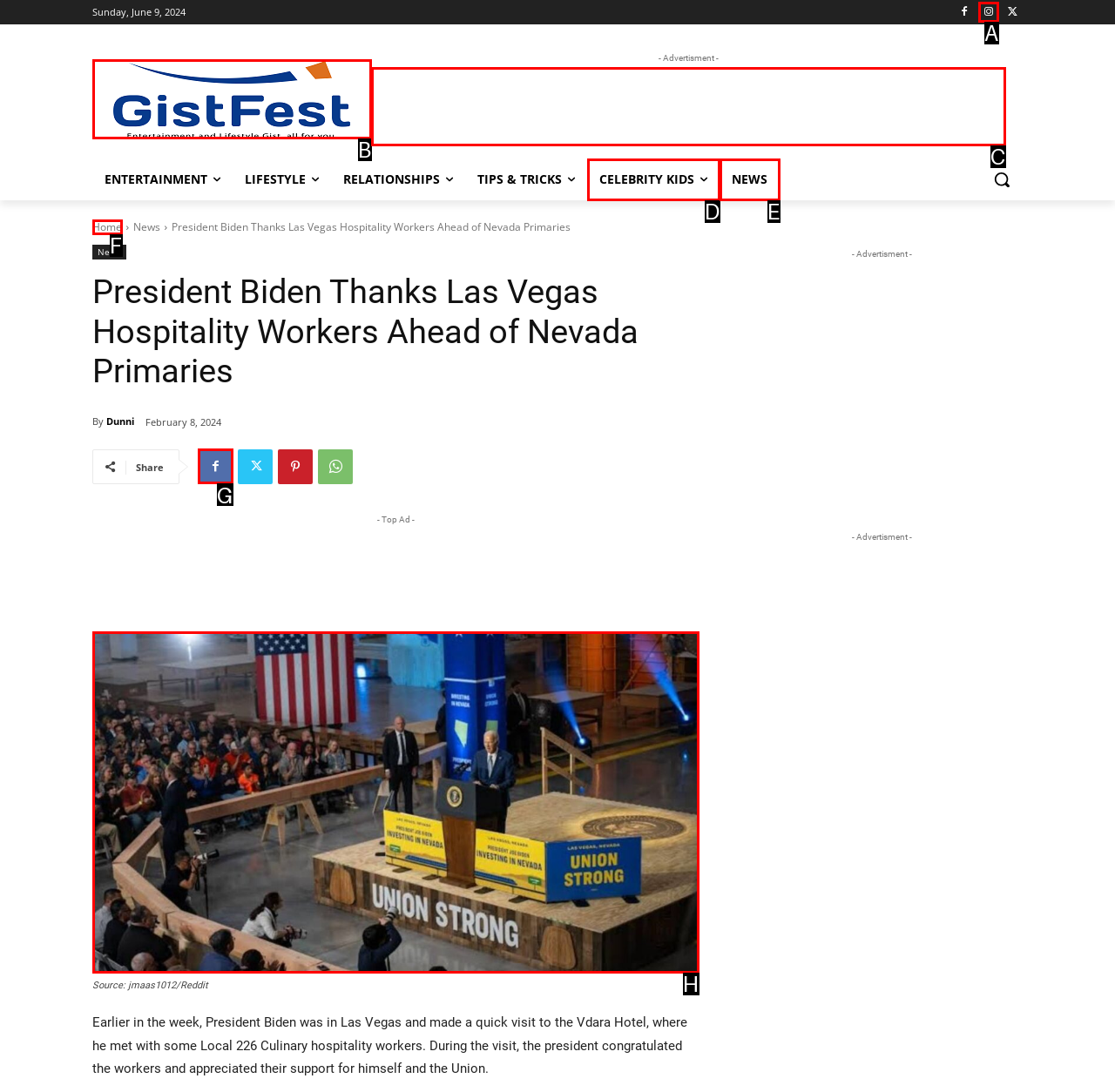For the task: Click on the 'GistFest' link, specify the letter of the option that should be clicked. Answer with the letter only.

B